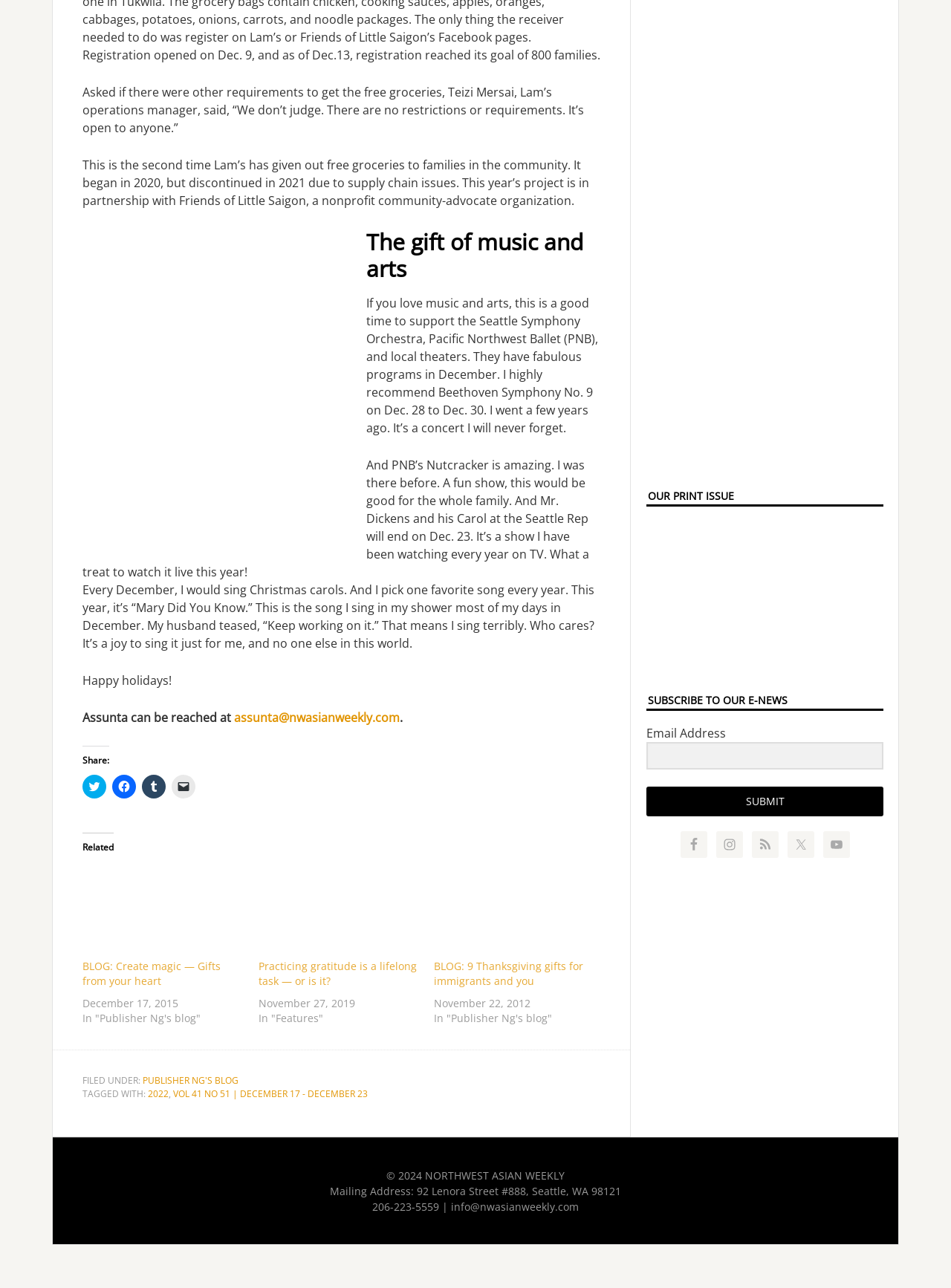Please give a concise answer to this question using a single word or phrase: 
What is the email address to contact the author?

assunta@nwasianweekly.com